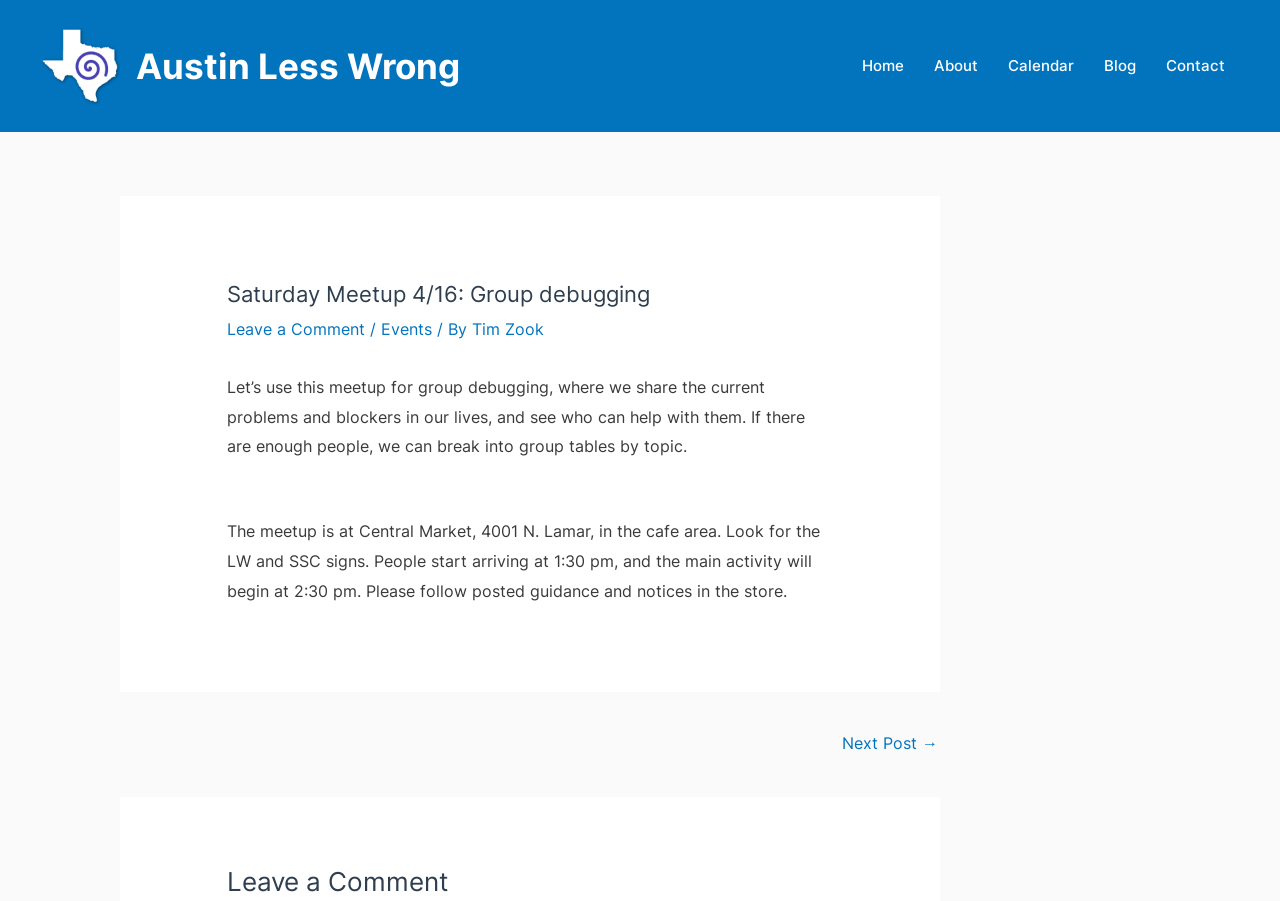Find the bounding box coordinates of the clickable region needed to perform the following instruction: "View the 'About' page". The coordinates should be provided as four float numbers between 0 and 1, i.e., [left, top, right, bottom].

[0.718, 0.034, 0.776, 0.112]